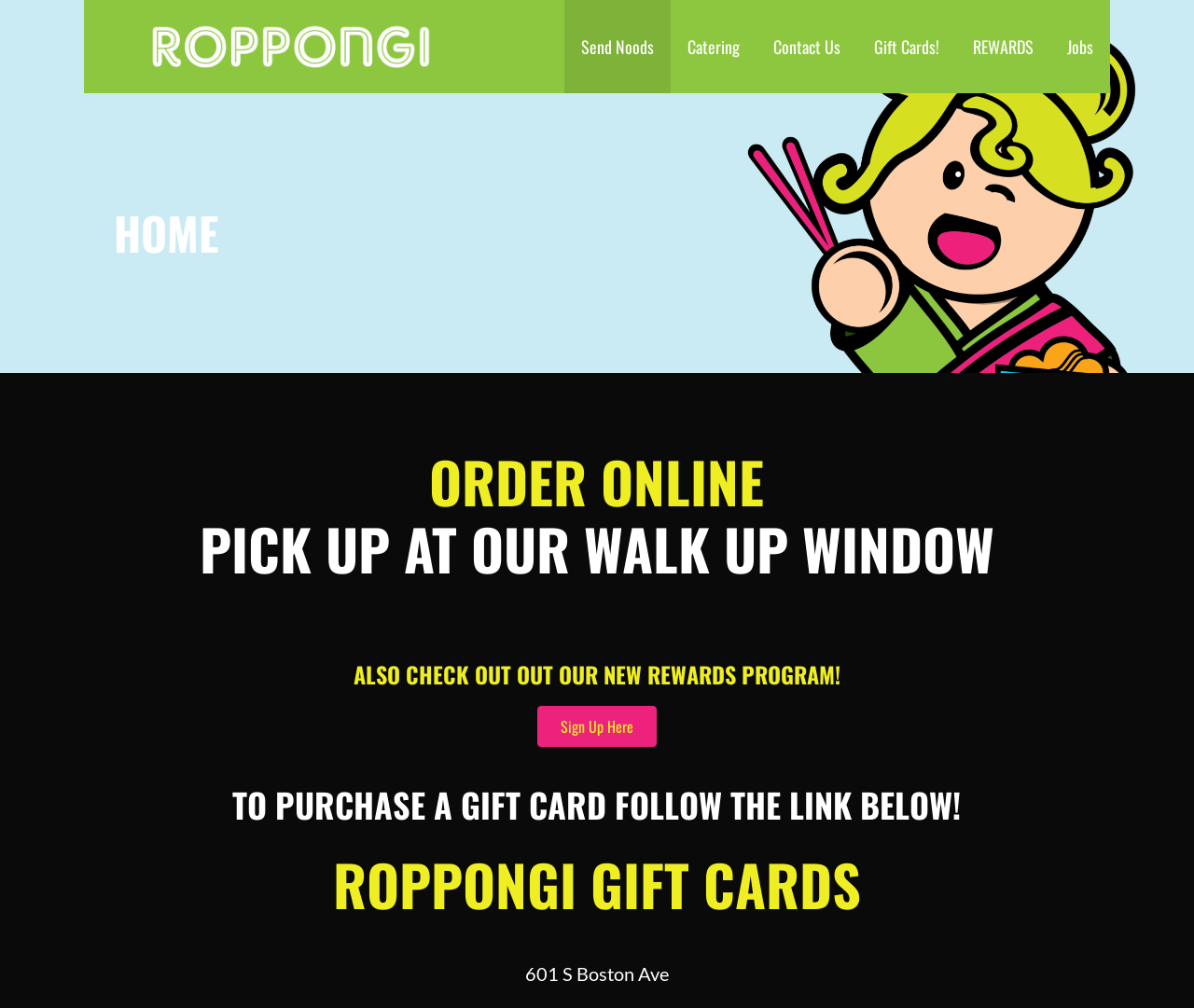Reply to the question with a brief word or phrase: What is the rewards program about?

New rewards program